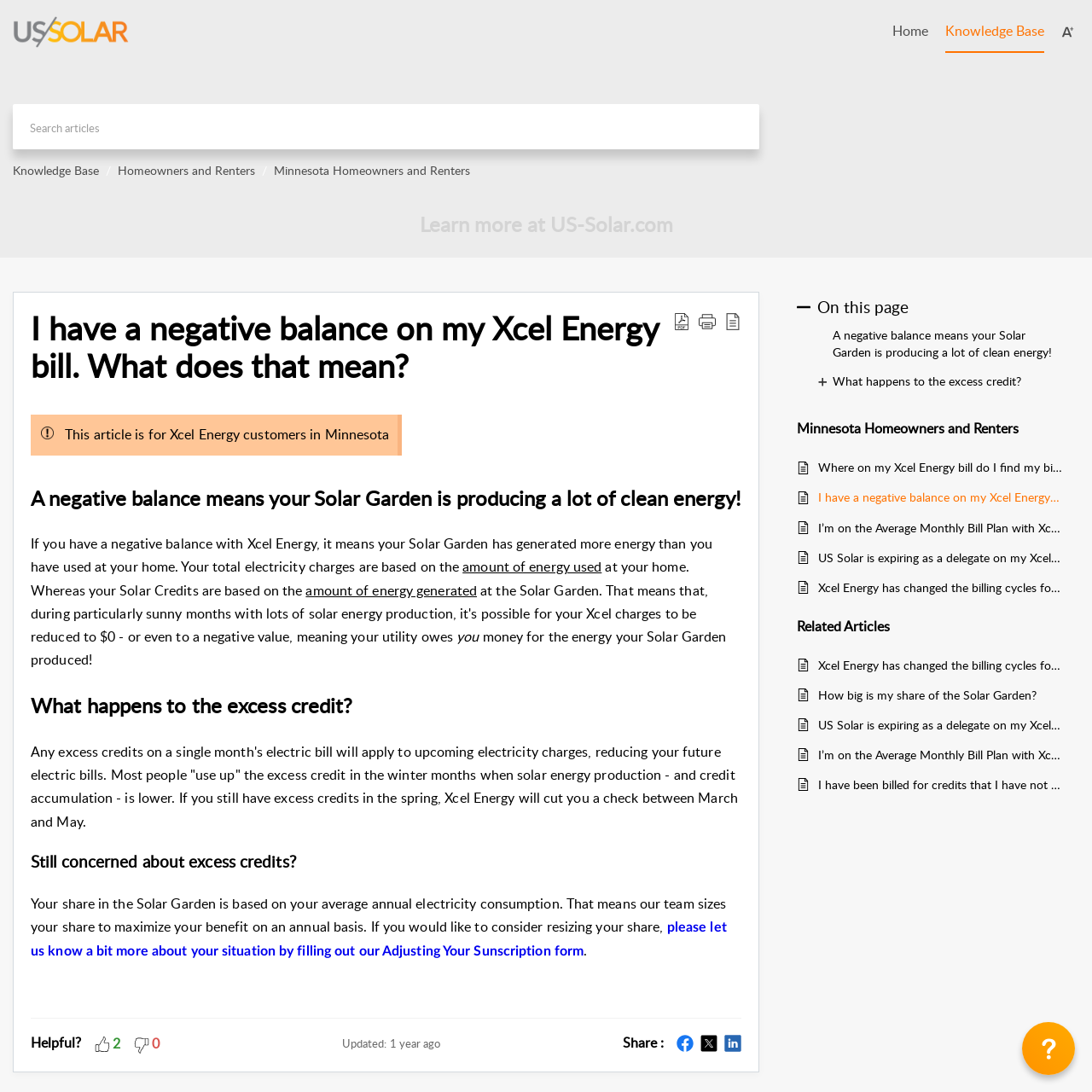Find and indicate the bounding box coordinates of the region you should select to follow the given instruction: "Click on 'Knowledge Base'".

[0.865, 0.011, 0.956, 0.047]